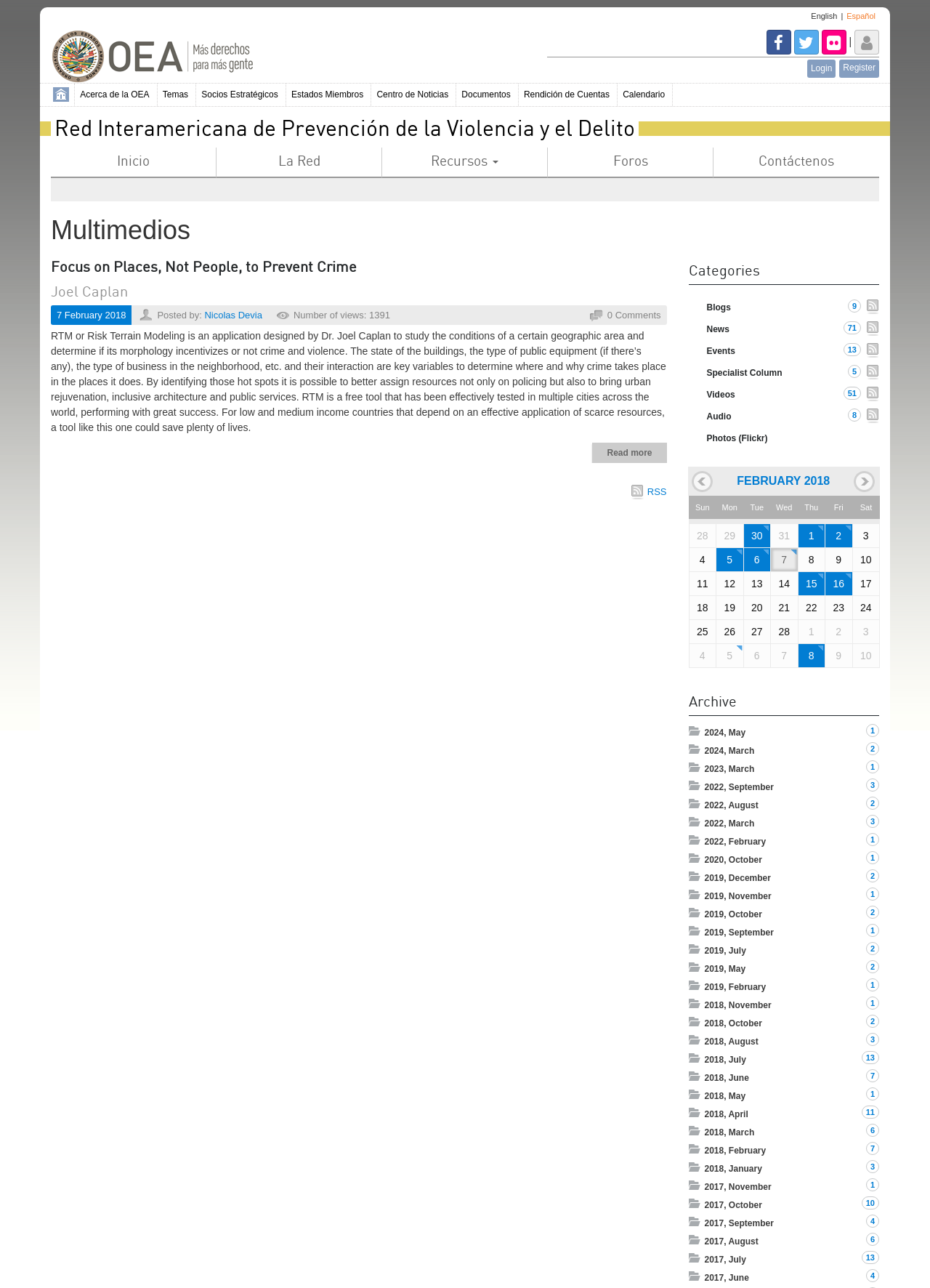Find the bounding box coordinates of the UI element according to this description: "Acerca de la OEA".

[0.08, 0.065, 0.169, 0.082]